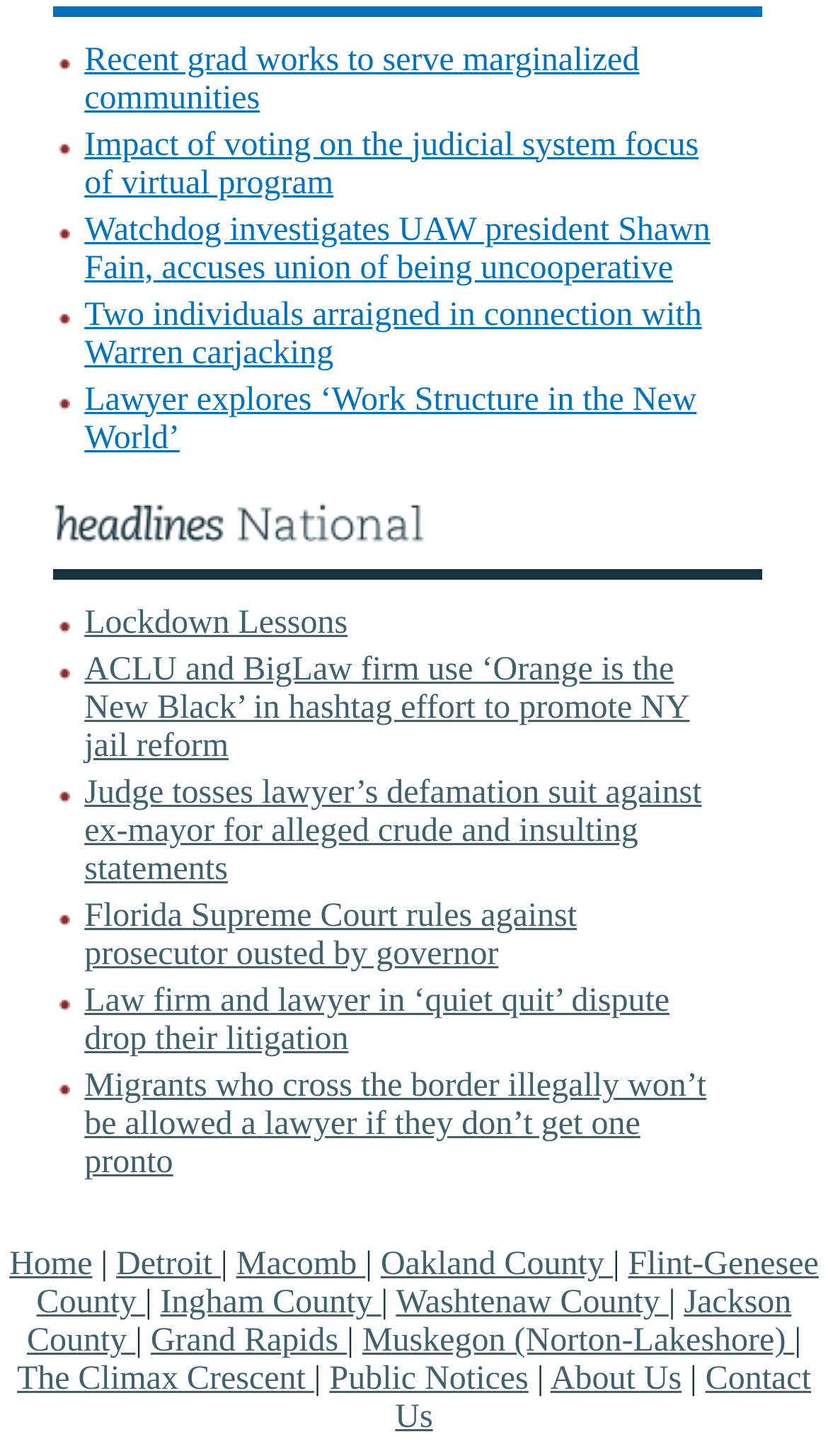Specify the bounding box coordinates of the area to click in order to follow the given instruction: "Learn about the lawyer's defamation suit."

[0.102, 0.533, 0.847, 0.61]